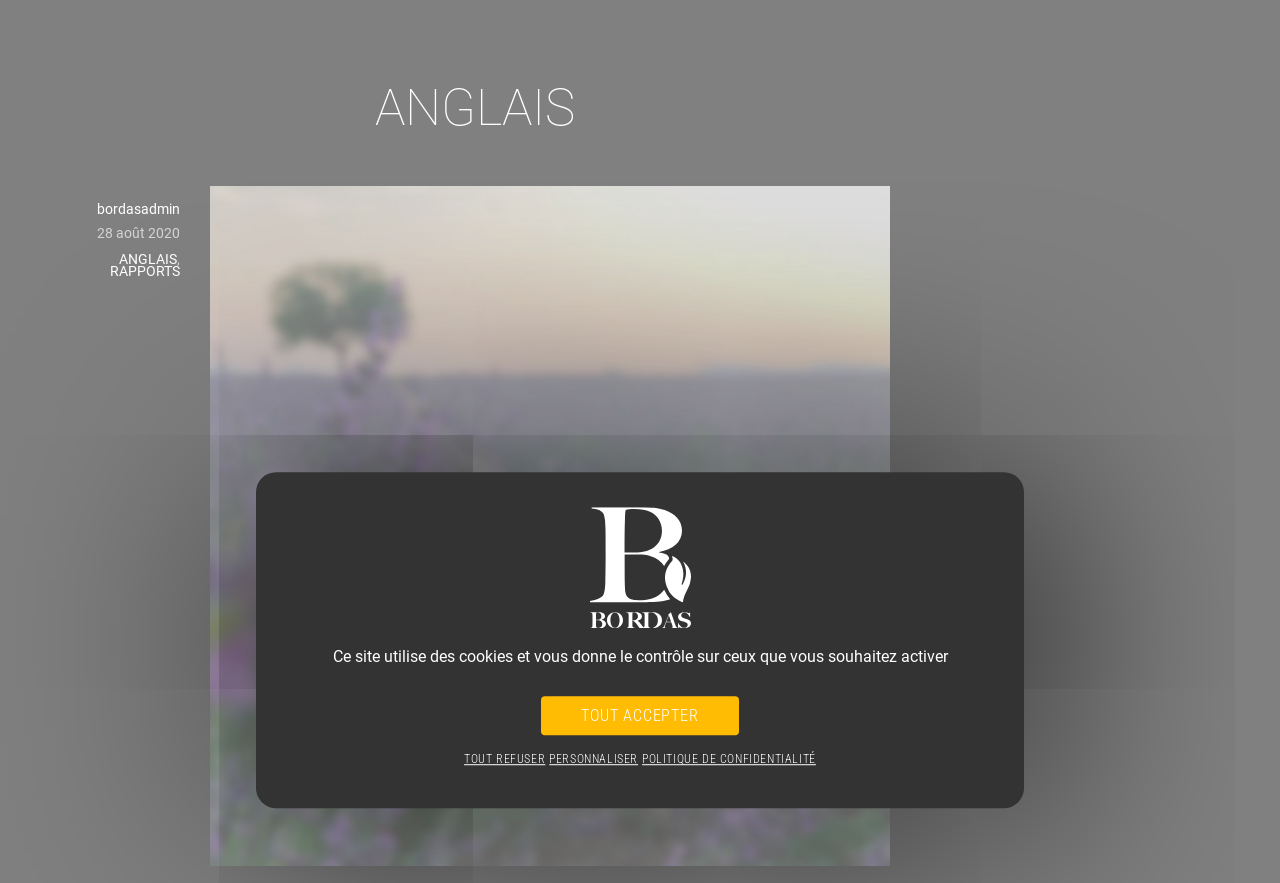Produce an elaborate caption capturing the essence of the webpage.

The webpage is about ANGLAIS – Bordas France. At the top, there is a heading "ANGLAIS" followed by a figure containing an image, which takes up most of the top section of the page. Below the image, there are several links and text elements, including a link to "bordasadmin", a time stamp "28 août 2020", and links to "ANGLAIS" and "RAPPORTS". 

On the top-left corner, there is a small heading "Panneau de gestion des cookies" which is not visible initially, but it opens a modal dialog when focused. The dialog is centered on the page and takes up about half of the screen. It contains a static text explaining the use of cookies on the site, and three buttons: "TOUT ACCEPTER", "TOUT REFUSER", and "Personnaliser (fenêtre modale)". There is also a link to "POLITIQUE DE CONFIDENTIALITÉ" at the bottom of the dialog.